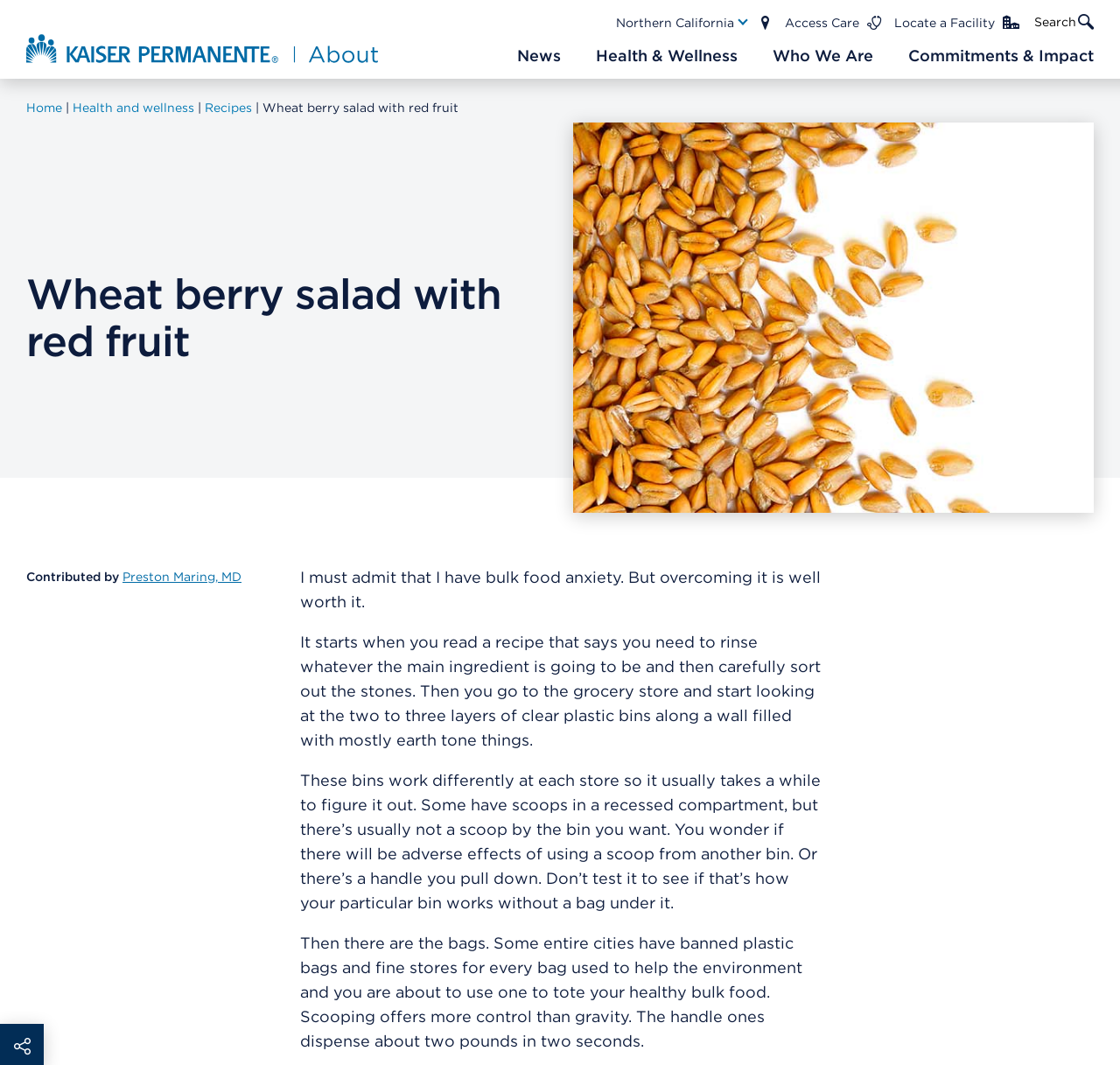Provide the bounding box coordinates for the area that should be clicked to complete the instruction: "Click the 'Search' button".

[0.962, 0.008, 0.978, 0.033]